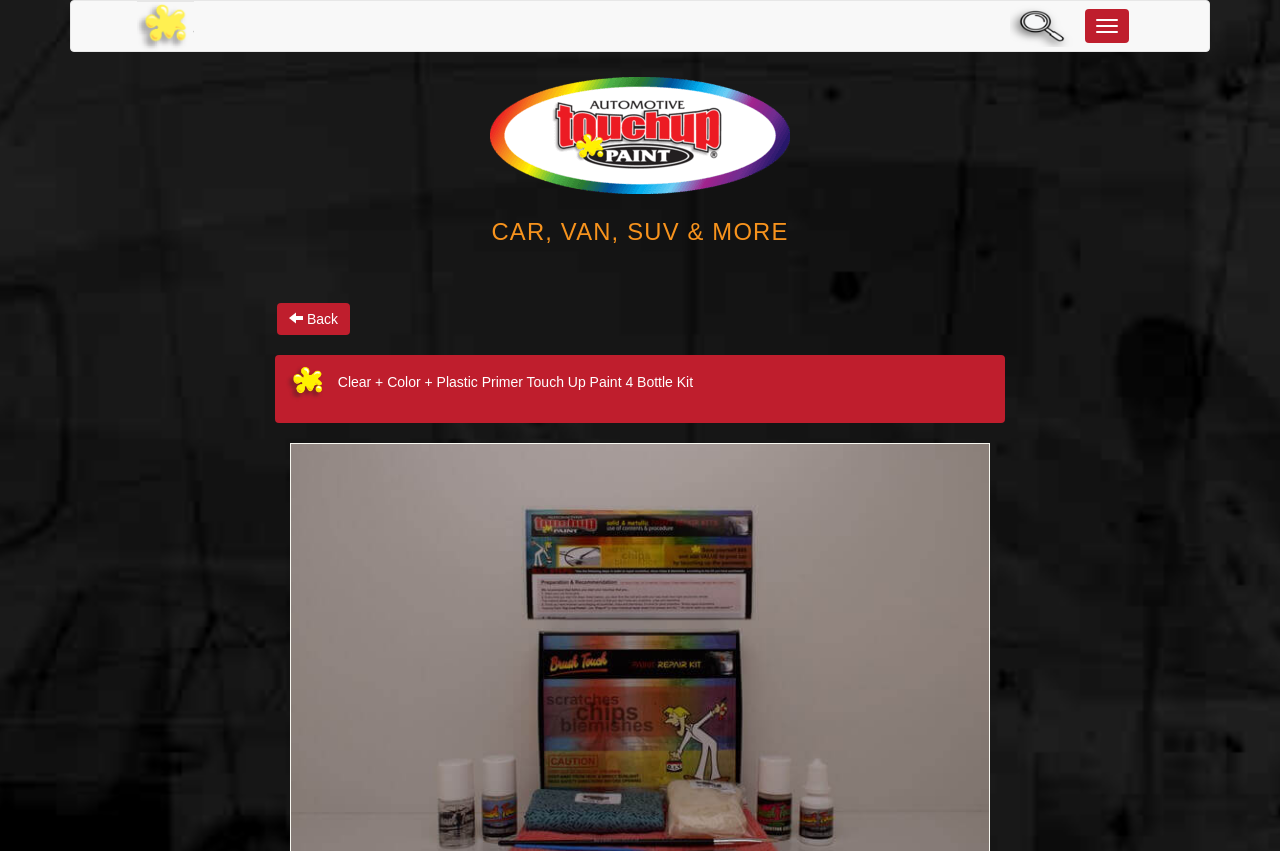What type of products are offered on this website?
Use the image to answer the question with a single word or phrase.

Car touch-up paint